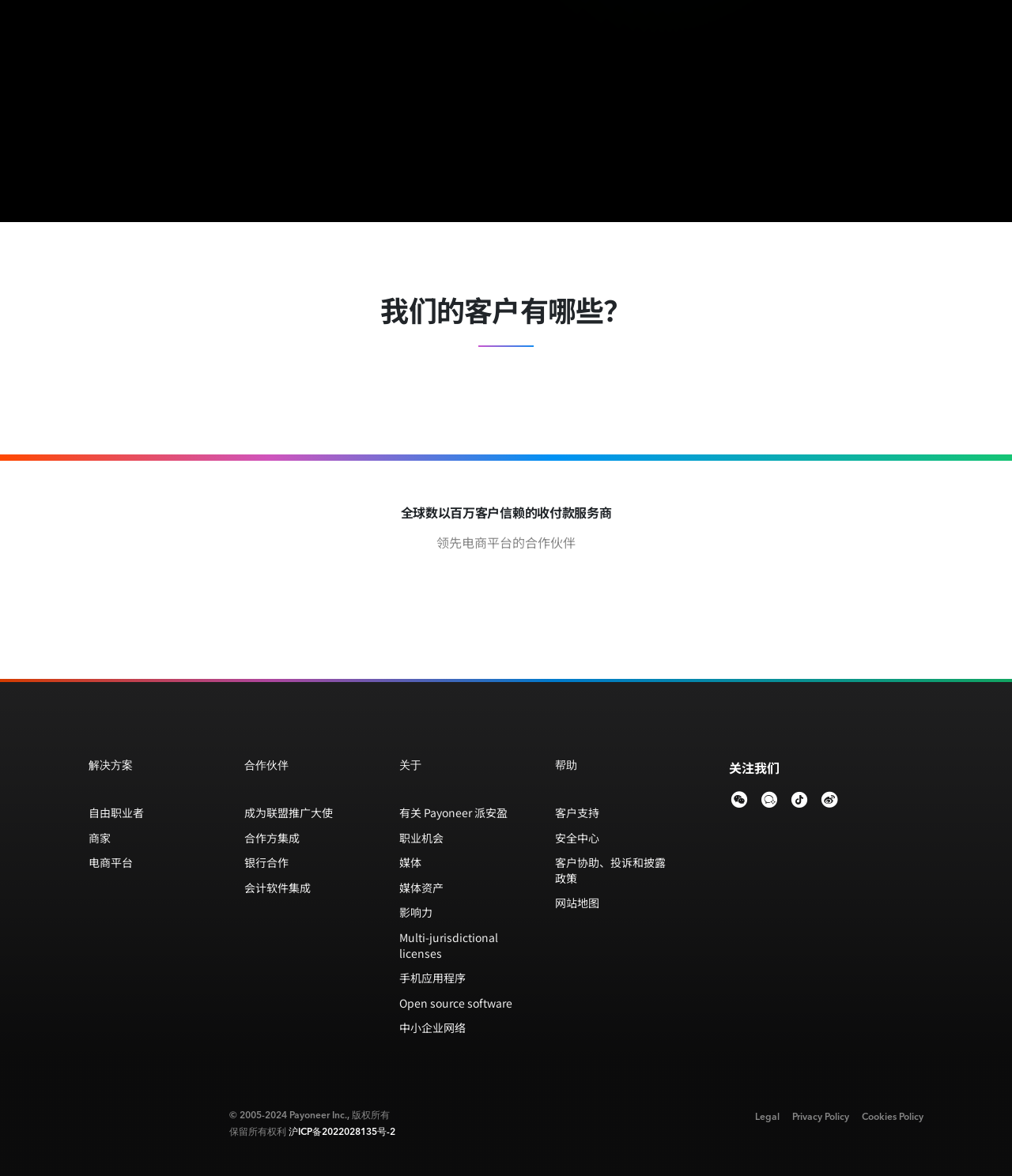What type of clients does the company have?
Provide a detailed answer to the question using information from the image.

The company has various types of clients, including freelancers, businesses, and e-commerce platforms, as indicated by the links in the '解决方案' section, which mentions '自由职业者', '商家', and '电商平台'.